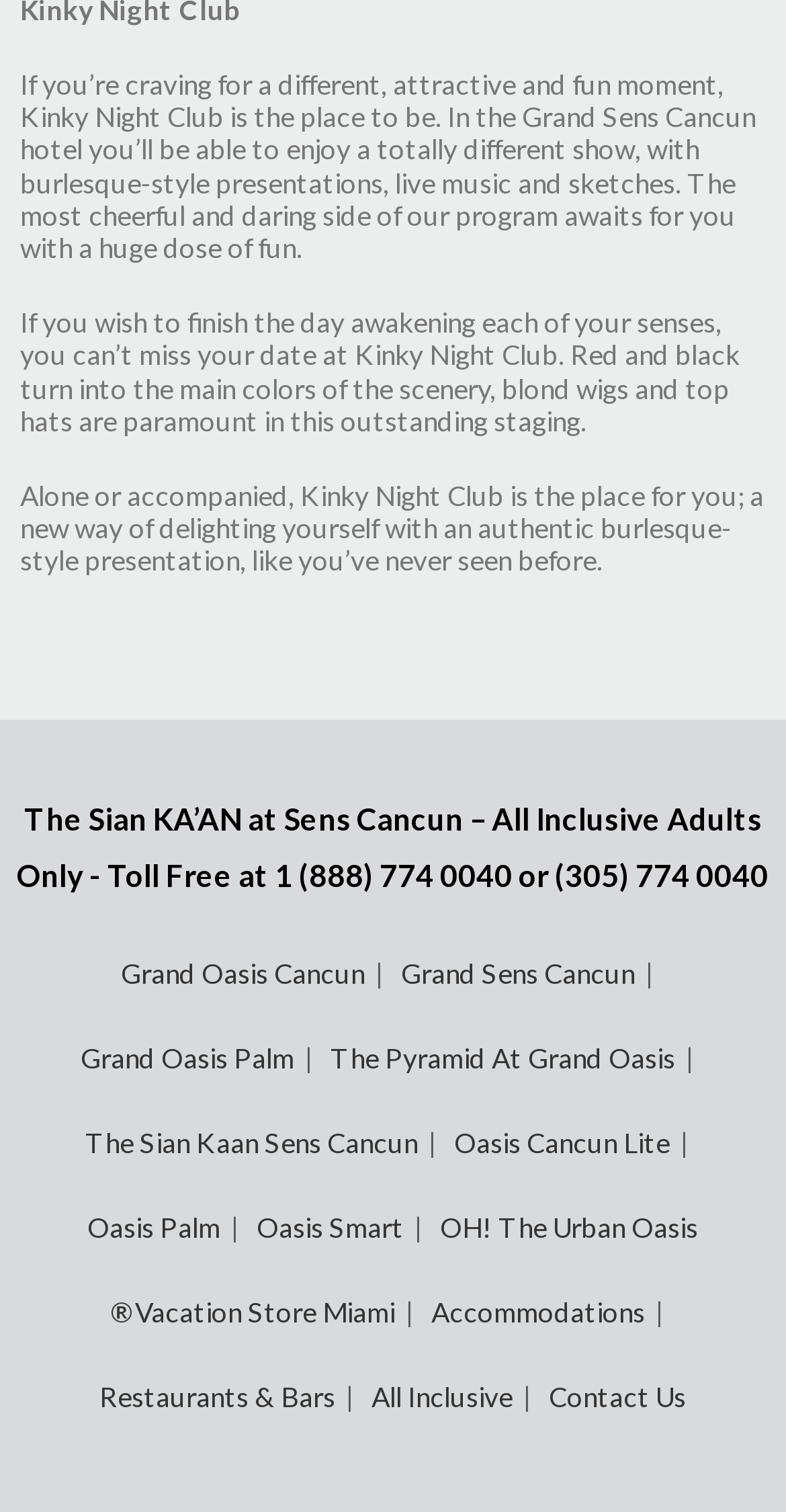What is the name of the night club?
Provide a detailed answer to the question using information from the image.

The name of the night club is mentioned in the static text elements at the top of the webpage, which describe the club's features and atmosphere.